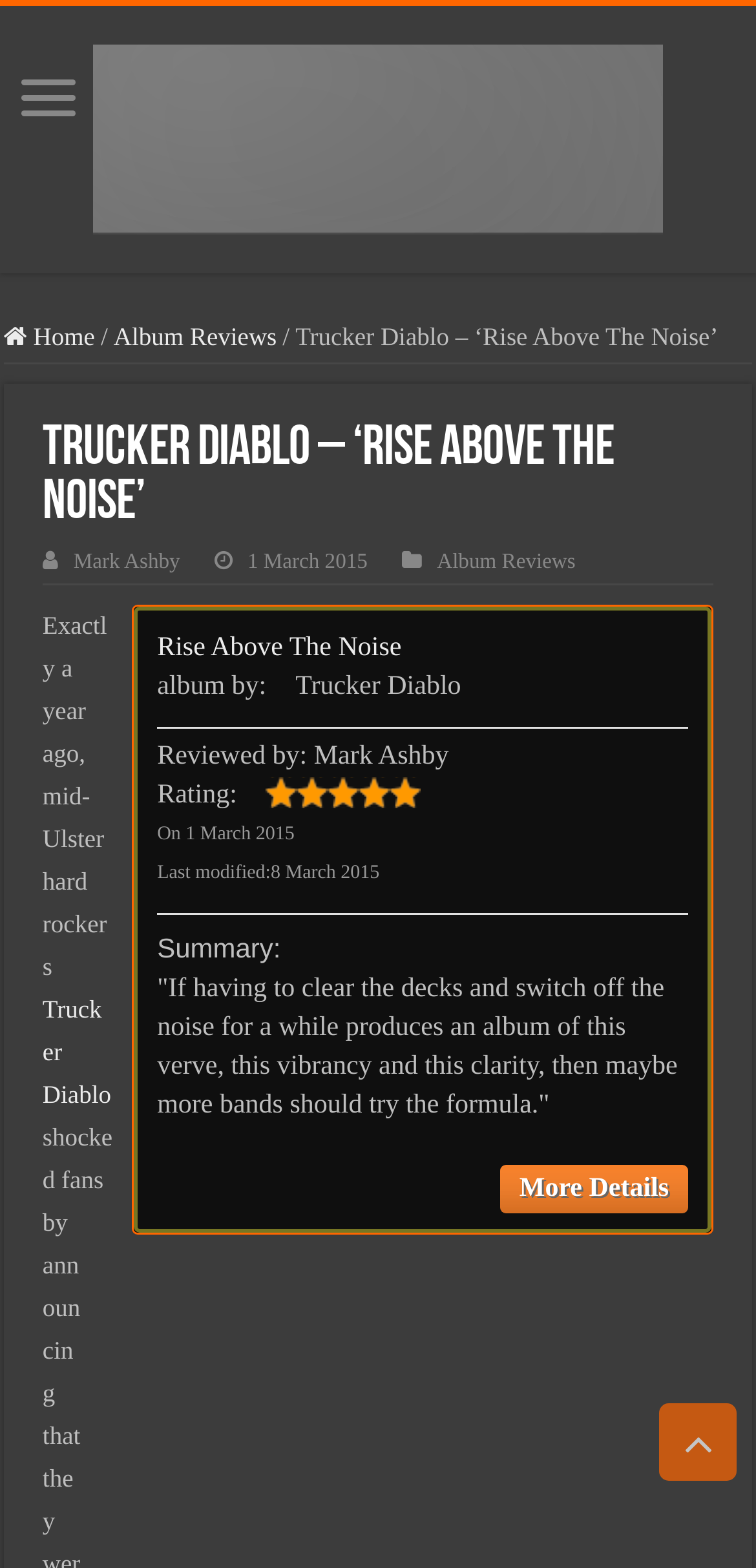Find and specify the bounding box coordinates that correspond to the clickable region for the instruction: "Scroll to the top of the page".

[0.872, 0.895, 0.974, 0.944]